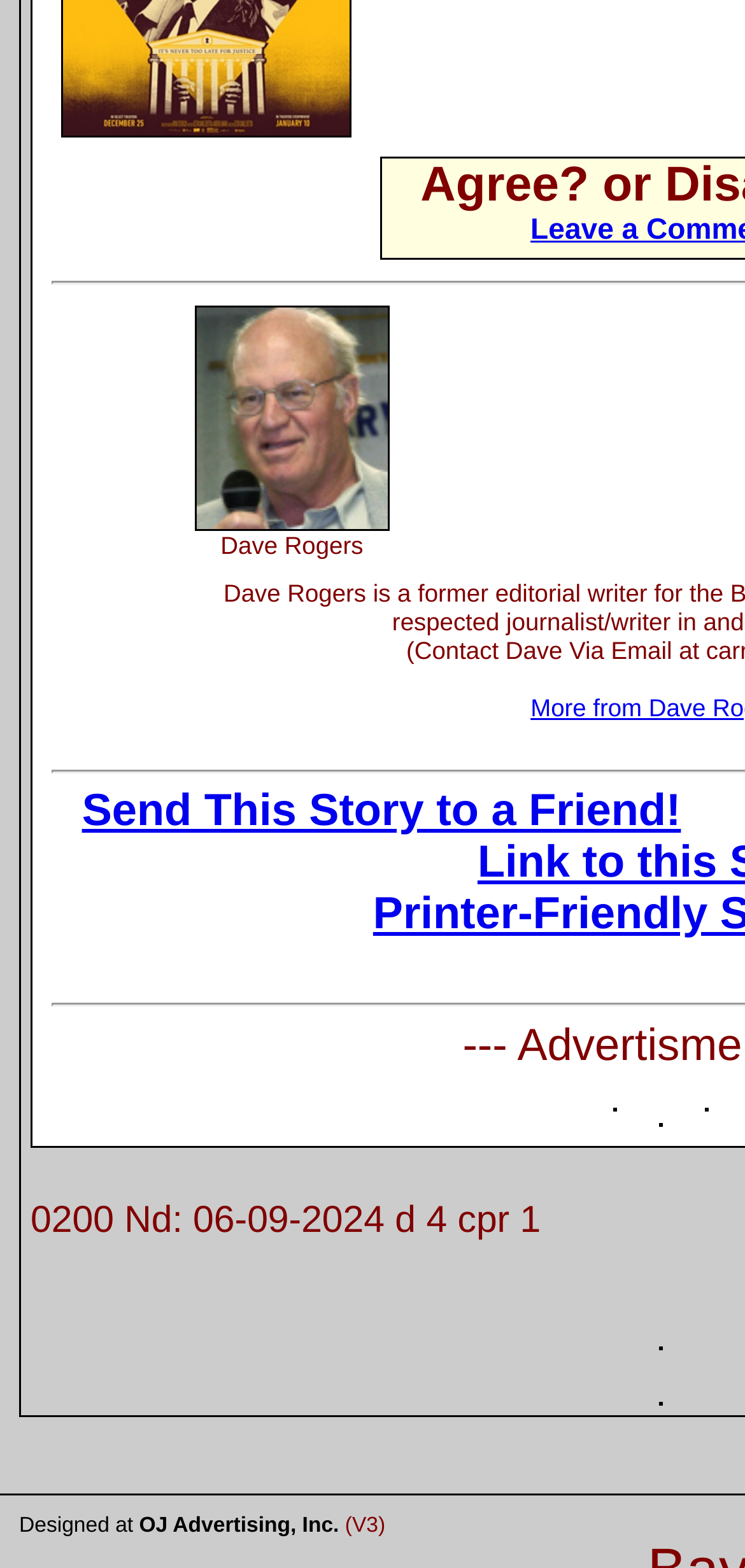What is the date mentioned on the webpage?
Based on the image, answer the question with as much detail as possible.

The date '06-09-2024' is mentioned in the StaticText element with bounding box coordinates [0.041, 0.765, 0.726, 0.791], which suggests that it is a relevant piece of information on the webpage.